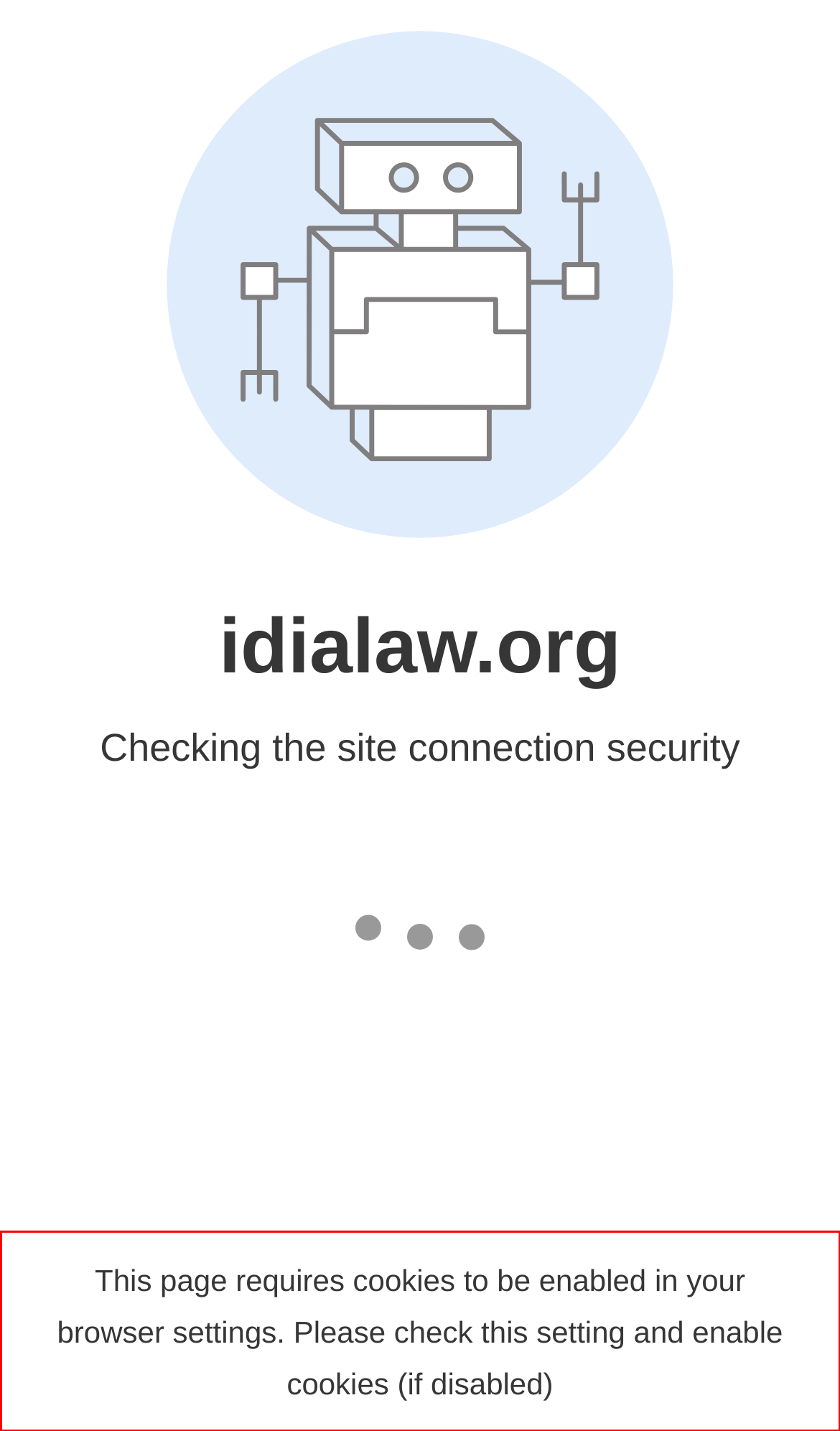You are given a screenshot with a red rectangle. Identify and extract the text within this red bounding box using OCR.

This page requires cookies to be enabled in your browser settings. Please check this setting and enable cookies (if disabled)